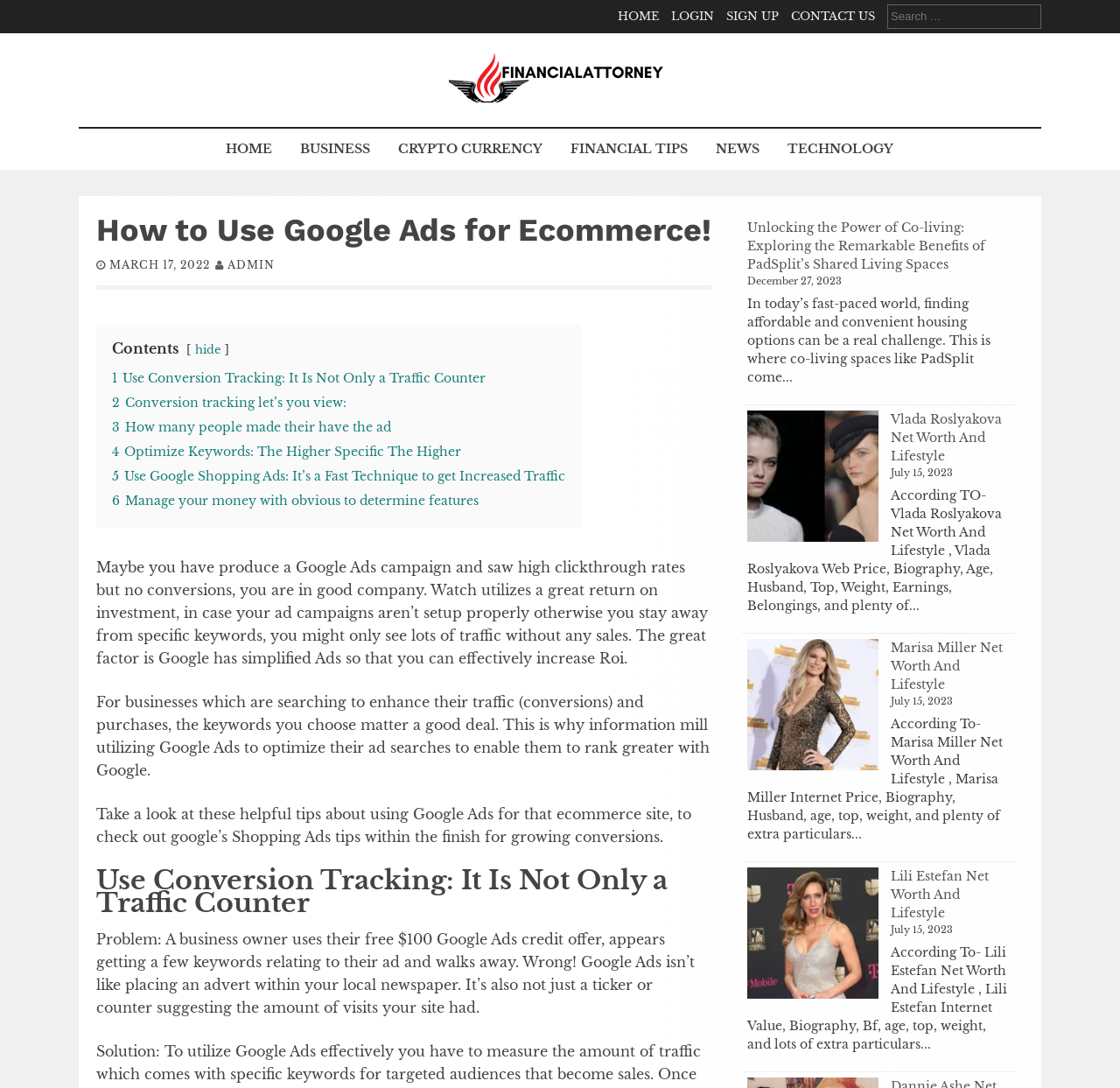Please provide a comprehensive response to the question below by analyzing the image: 
What is the purpose of Google Ads?

Based on the webpage content, Google Ads is used to increase Return on Investment (ROI) by optimizing ad searches and effectively increasing conversions. The webpage provides tips on how to use Google Ads for ecommerce sites, emphasizing the importance of conversion tracking and keyword optimization.